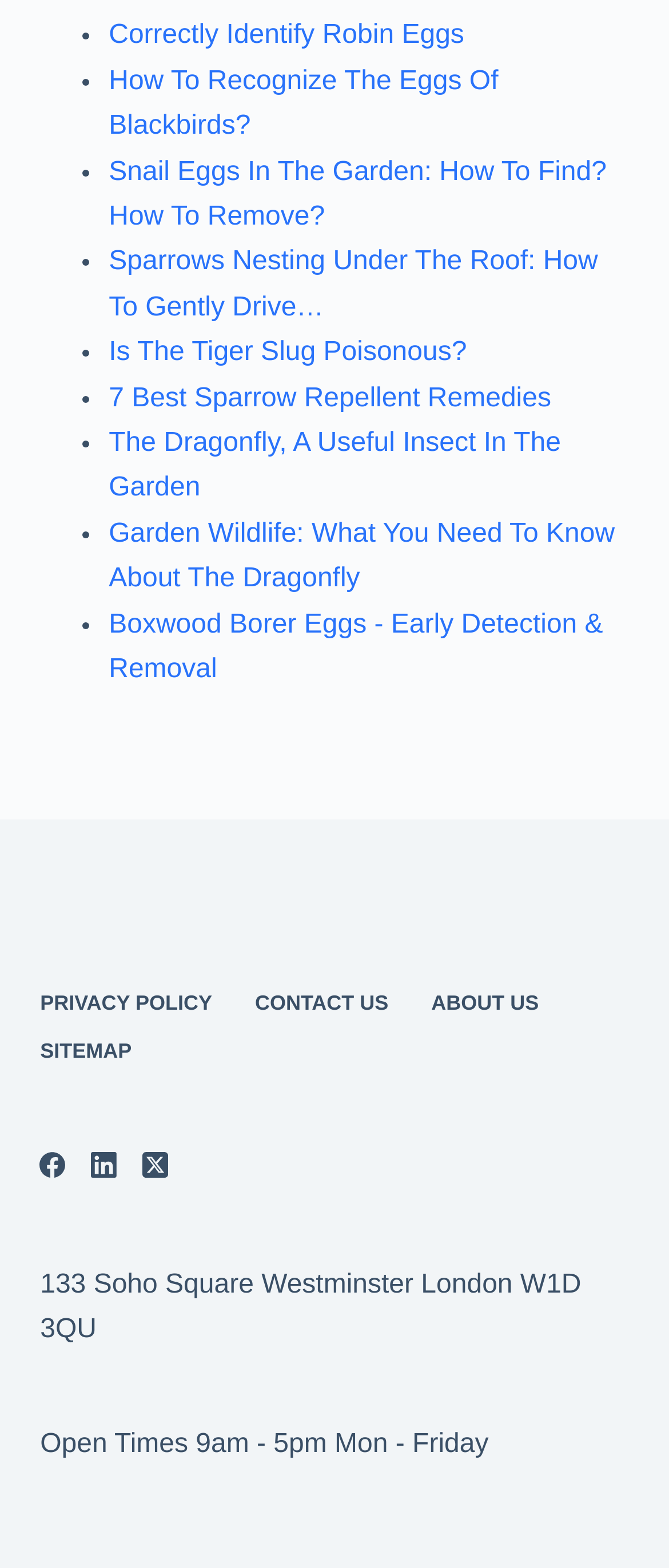Locate the bounding box coordinates of the item that should be clicked to fulfill the instruction: "Check 'Open Times 9am - 5pm Mon - Friday'".

[0.06, 0.912, 0.73, 0.93]